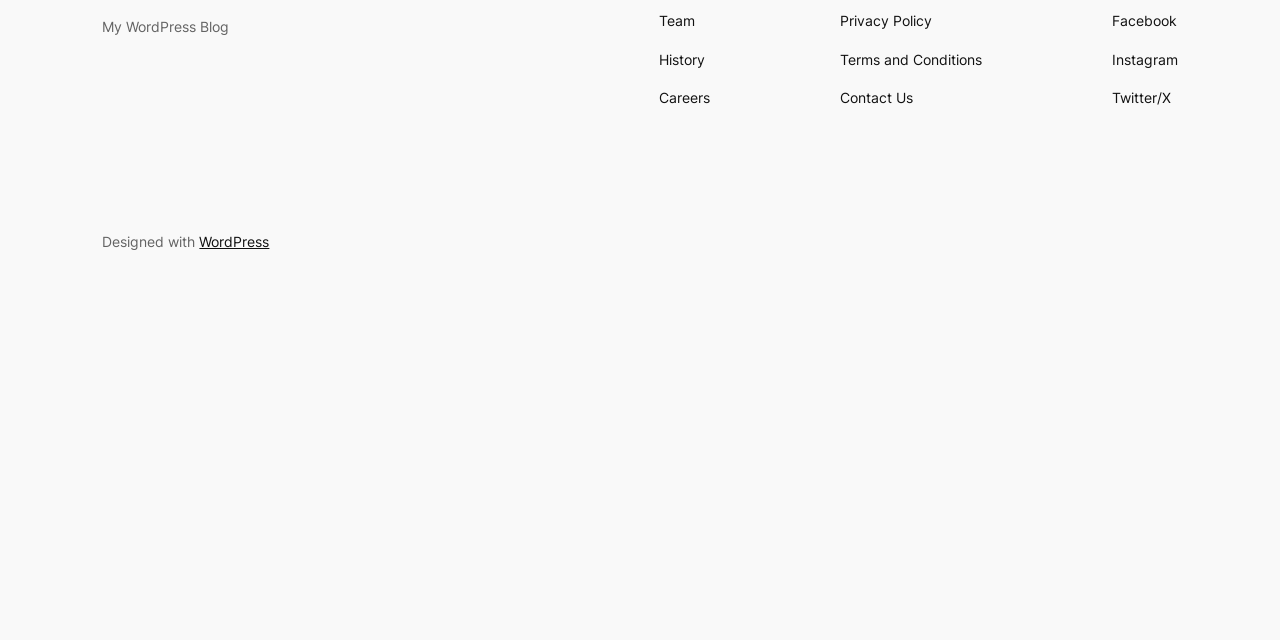Determine the bounding box coordinates for the UI element described. Format the coordinates as (top-left x, top-left y, bottom-right x, bottom-right y) and ensure all values are between 0 and 1. Element description: Privacy Policy

[0.656, 0.016, 0.728, 0.051]